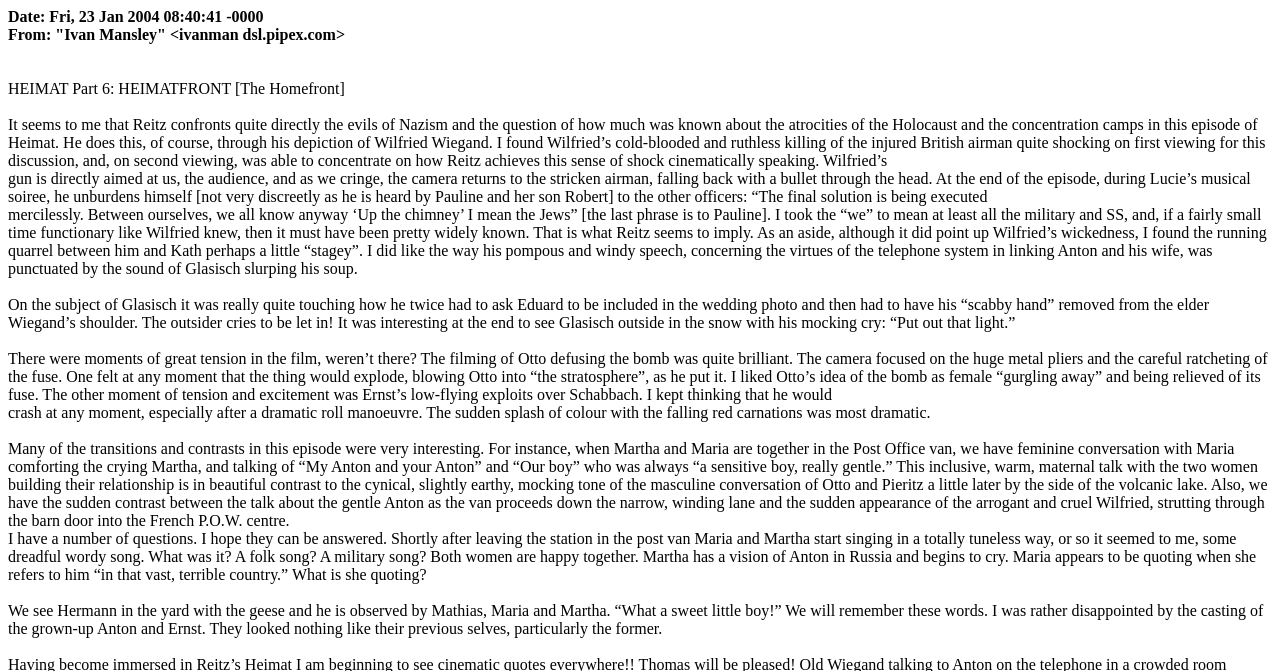What is the topic of discussion in the webpage?
Answer the question using a single word or phrase, according to the image.

Heimat Part 6